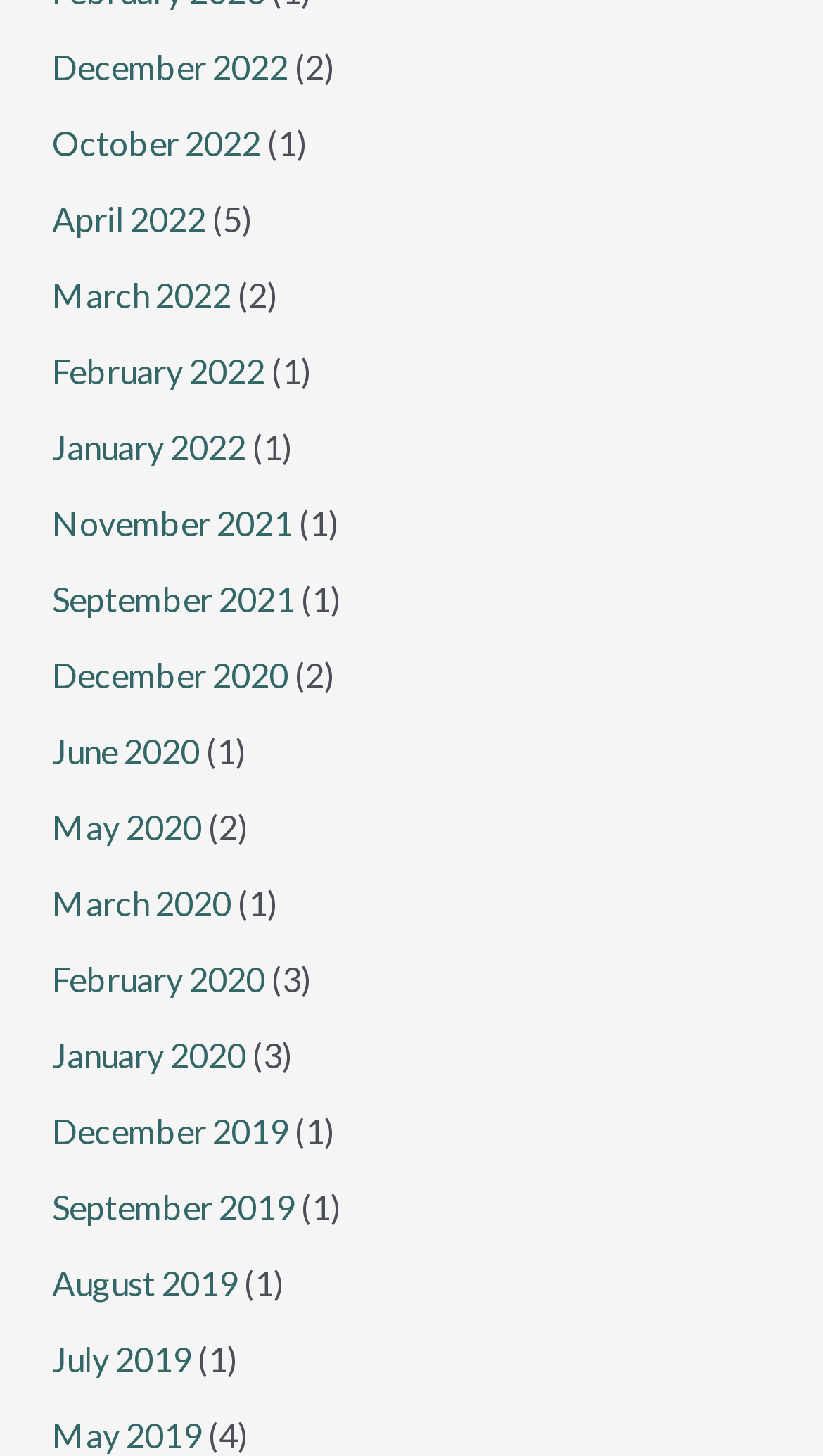Answer the question using only one word or a concise phrase: What is the earliest year listed?

2019